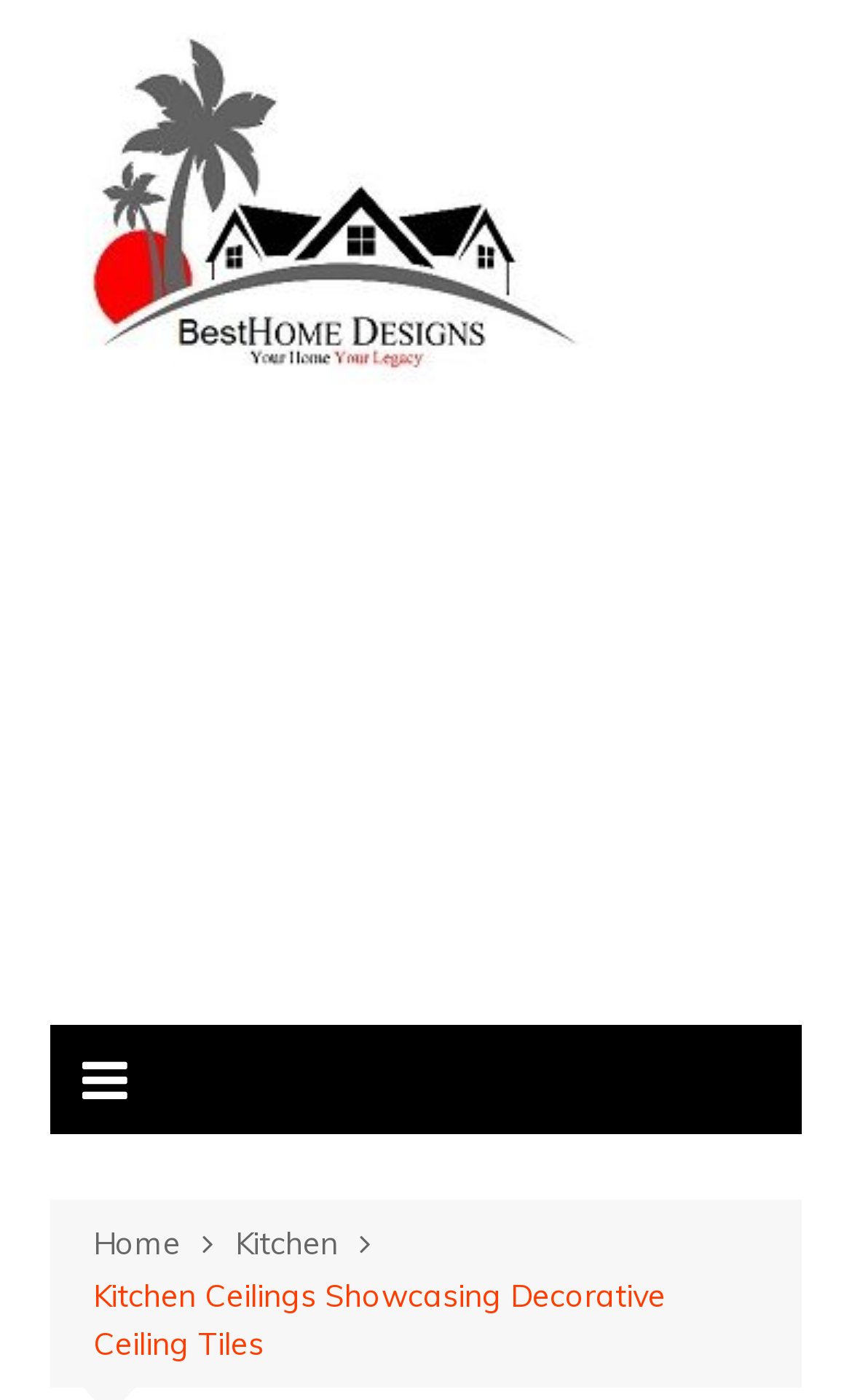What is the position of the navigation element? Look at the image and give a one-word or short phrase answer.

Bottom